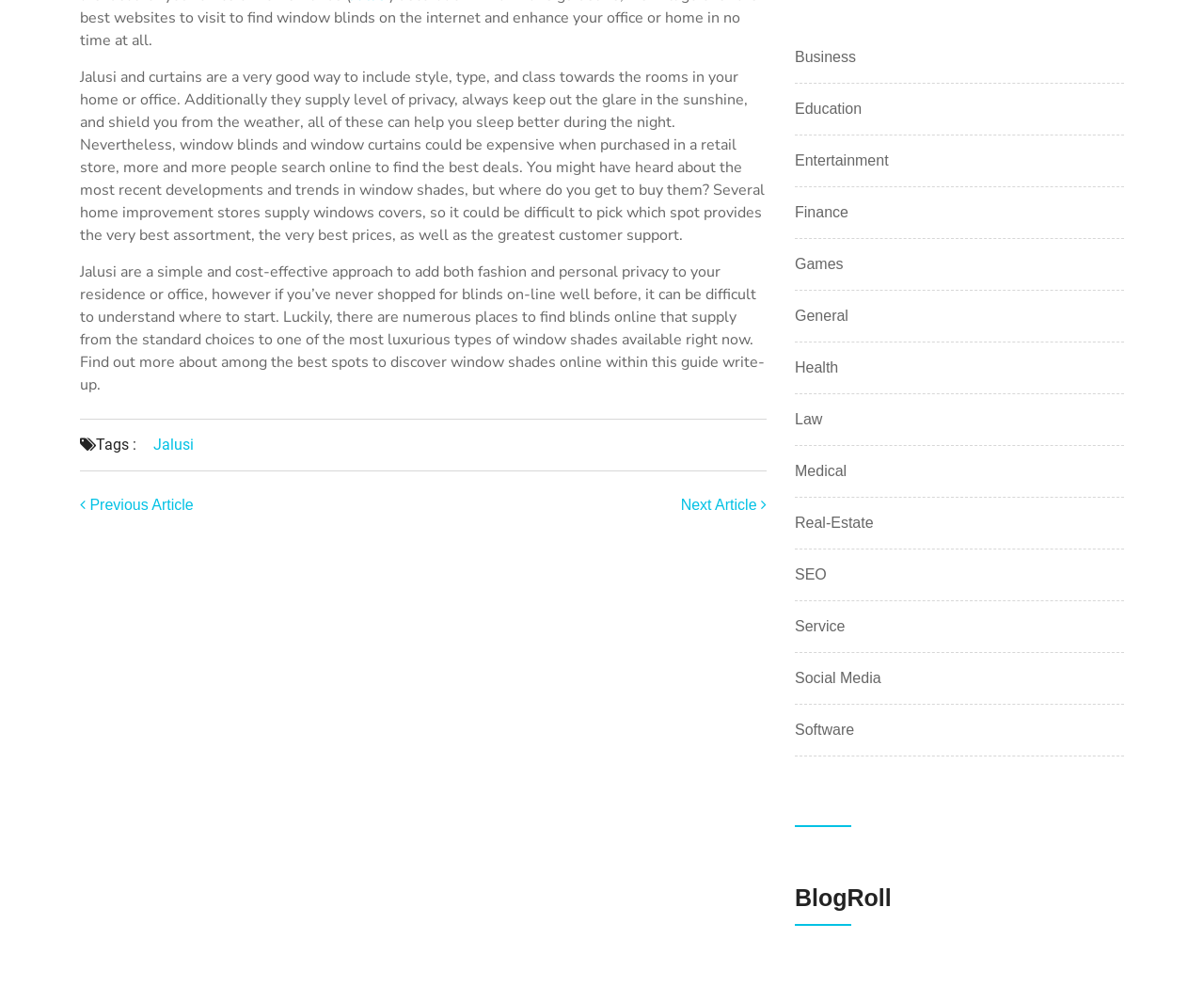Give the bounding box coordinates for this UI element: "Next Article". The coordinates should be four float numbers between 0 and 1, arranged as [left, top, right, bottom].

[0.565, 0.503, 0.637, 0.519]